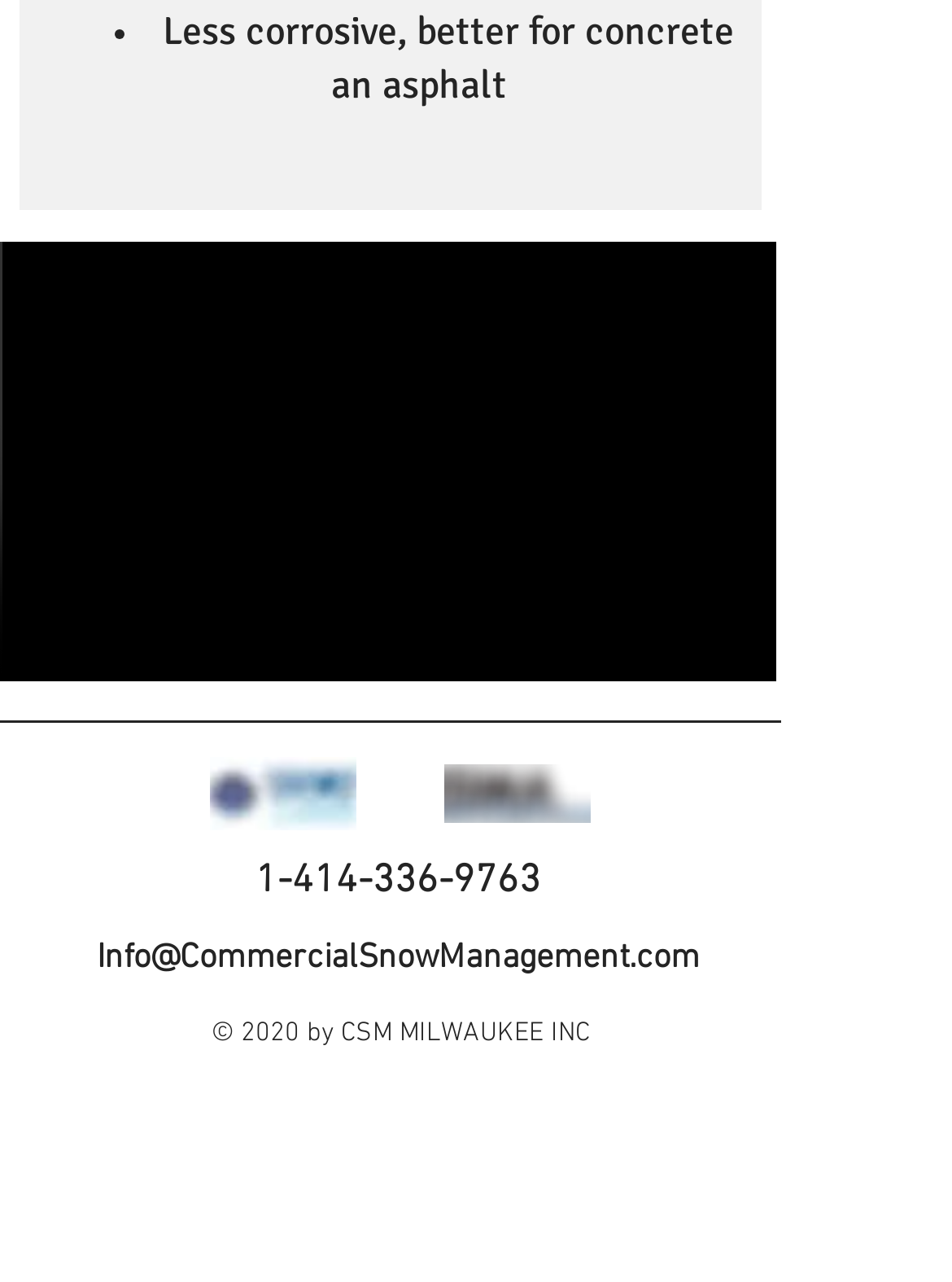What is the company name mentioned in the copyright section?
Please provide a single word or phrase in response based on the screenshot.

CSM MILWAUKEE INC